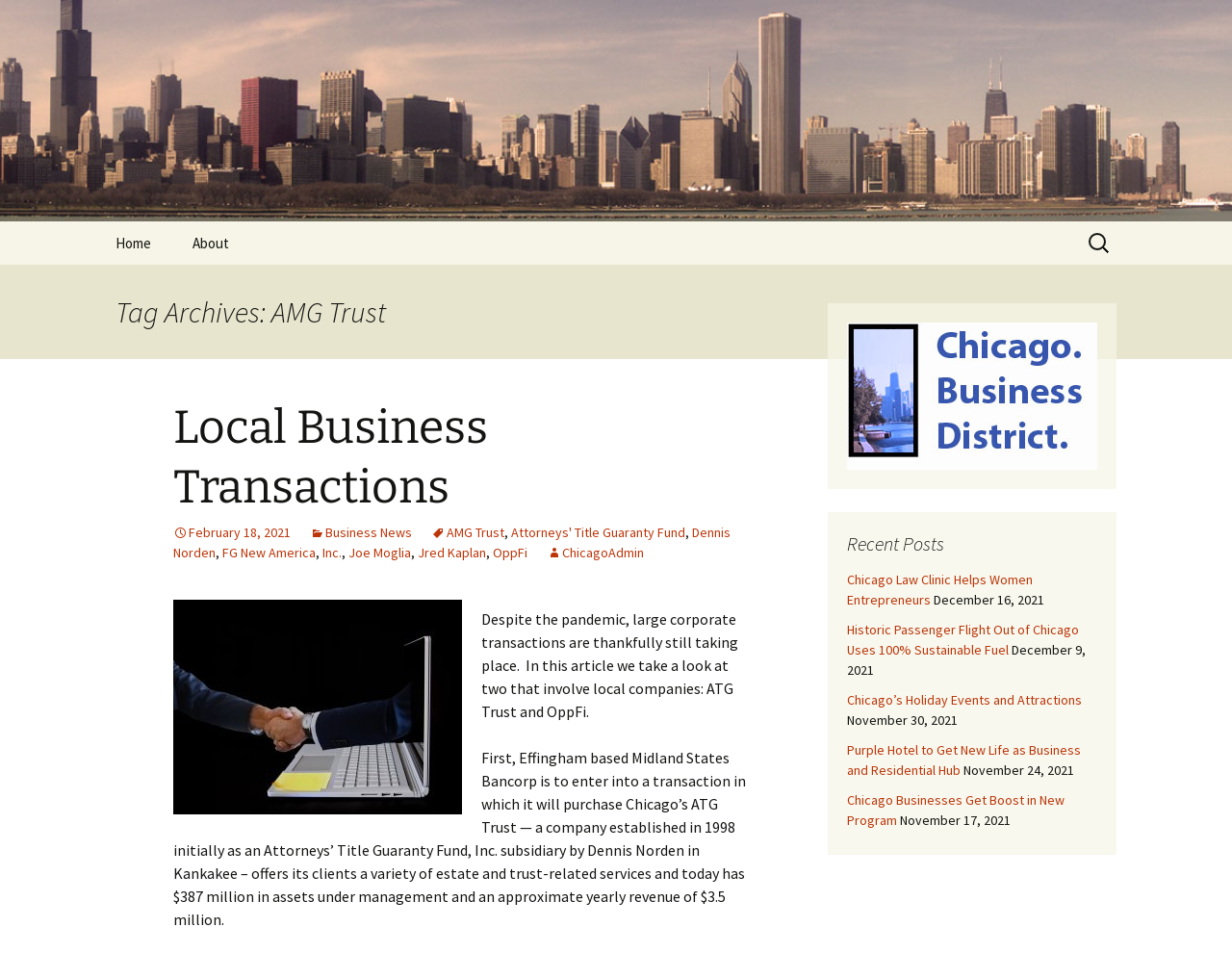What is the name of the company being purchased?
From the details in the image, answer the question comprehensively.

The question can be answered by reading the article content which mentions that Midland States Bancorp is to enter into a transaction in which it will purchase Chicago’s ATG Trust.